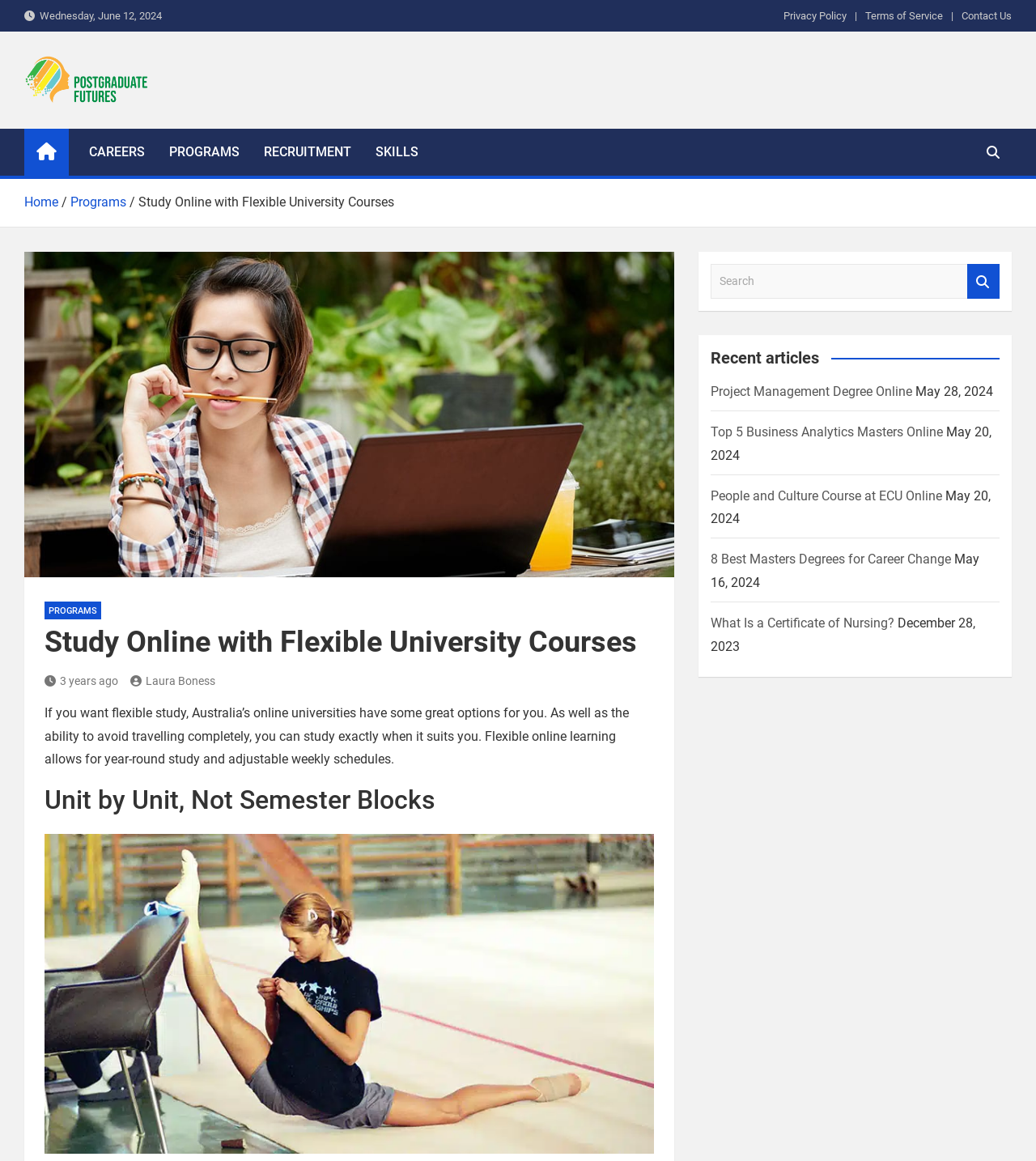Locate the primary heading on the webpage and return its text.

Study Online with Flexible University Courses